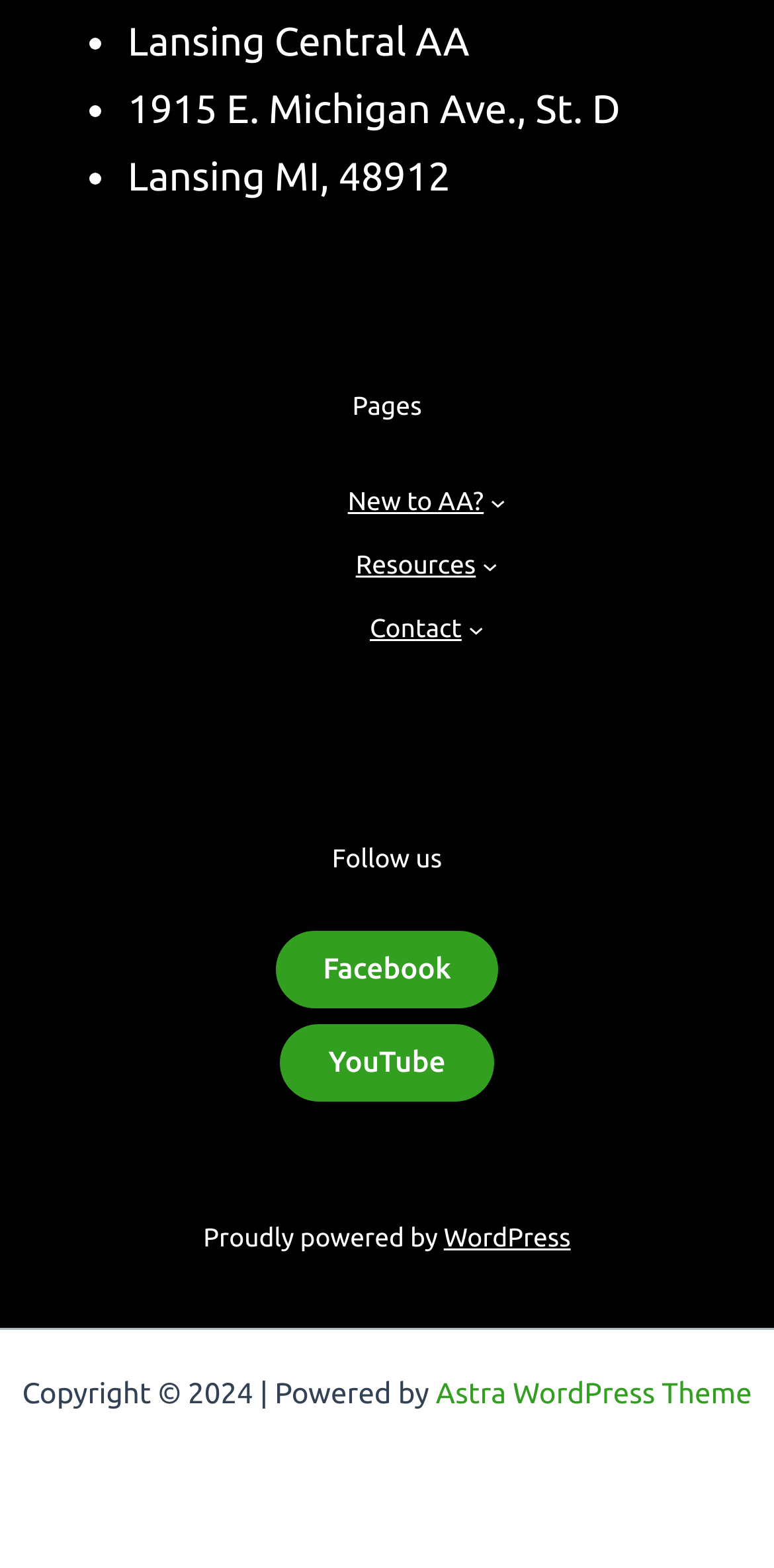Use a single word or phrase to respond to the question:
What is the name of the menu item that has a submenu?

New to AA?